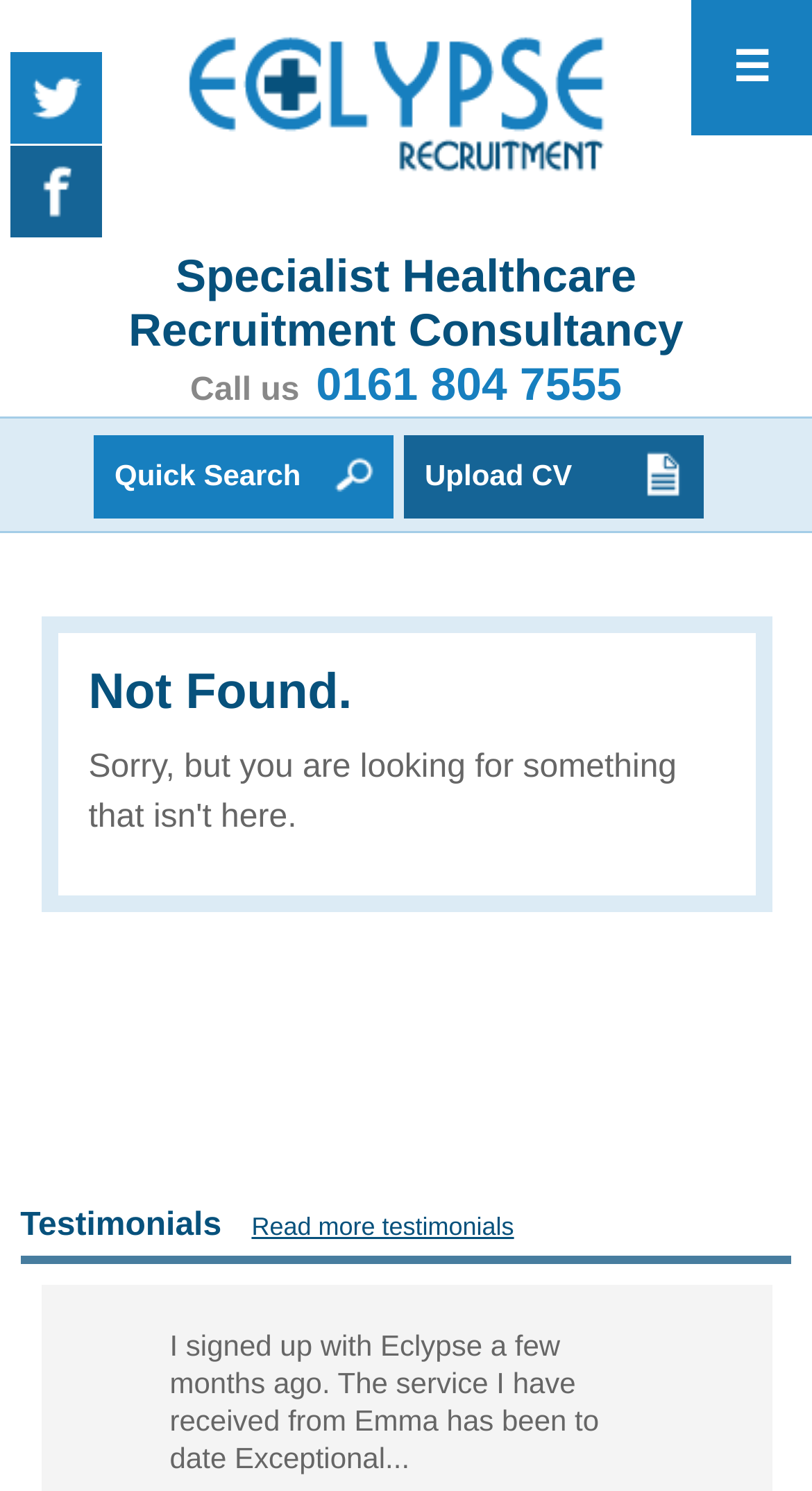Pinpoint the bounding box coordinates of the clickable element needed to complete the instruction: "Visit Eclypse Recruitment". The coordinates should be provided as four float numbers between 0 and 1: [left, top, right, bottom].

[0.208, 0.0, 0.792, 0.14]